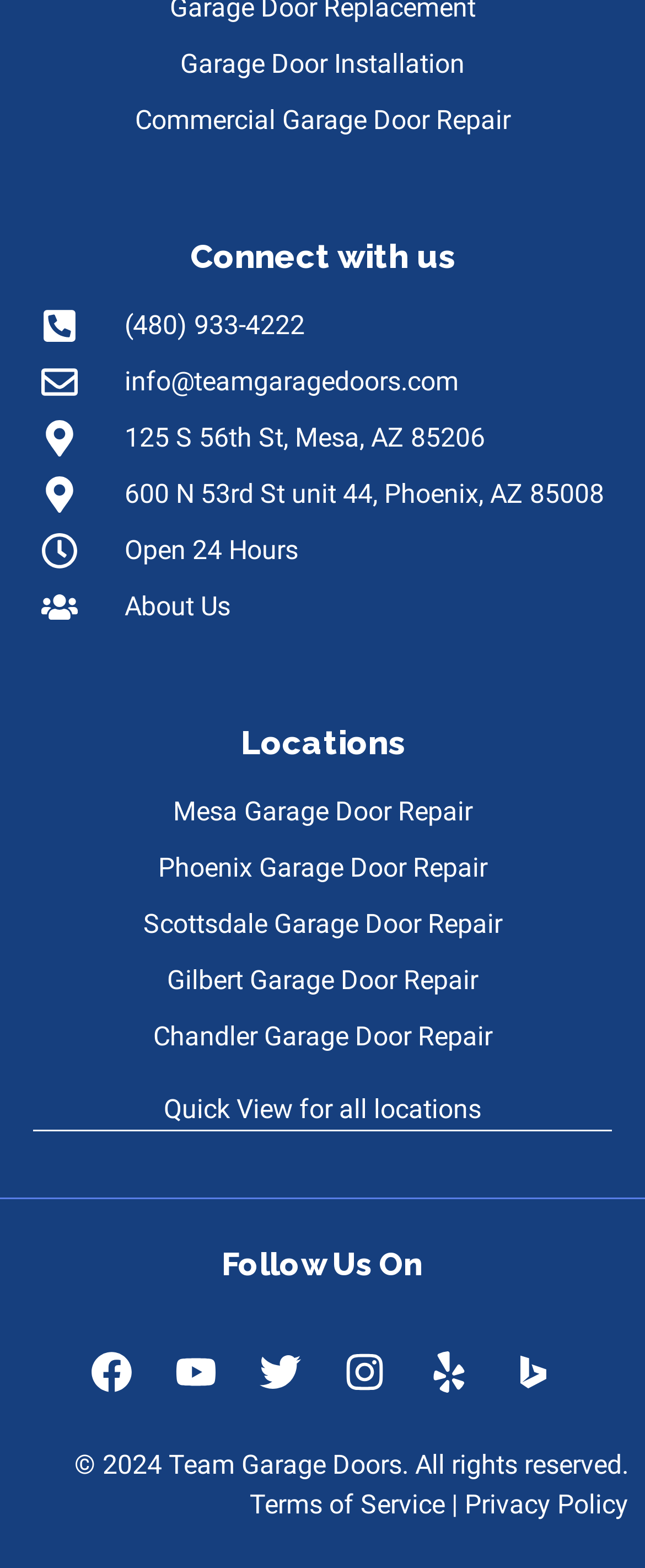Identify the bounding box of the UI element that matches this description: "Garage Door Installation".

[0.051, 0.029, 0.949, 0.054]